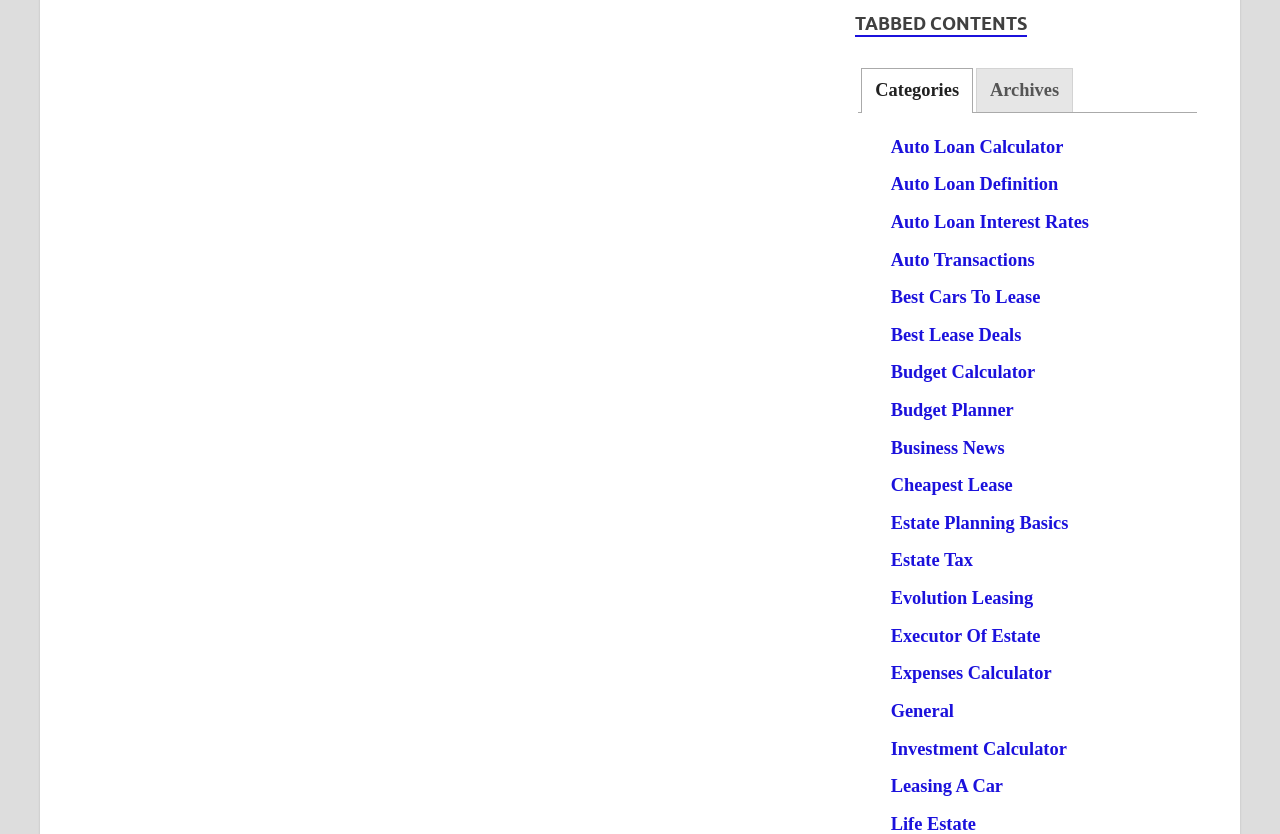Kindly provide the bounding box coordinates of the section you need to click on to fulfill the given instruction: "Click on the 'Categories' tab".

[0.673, 0.082, 0.76, 0.135]